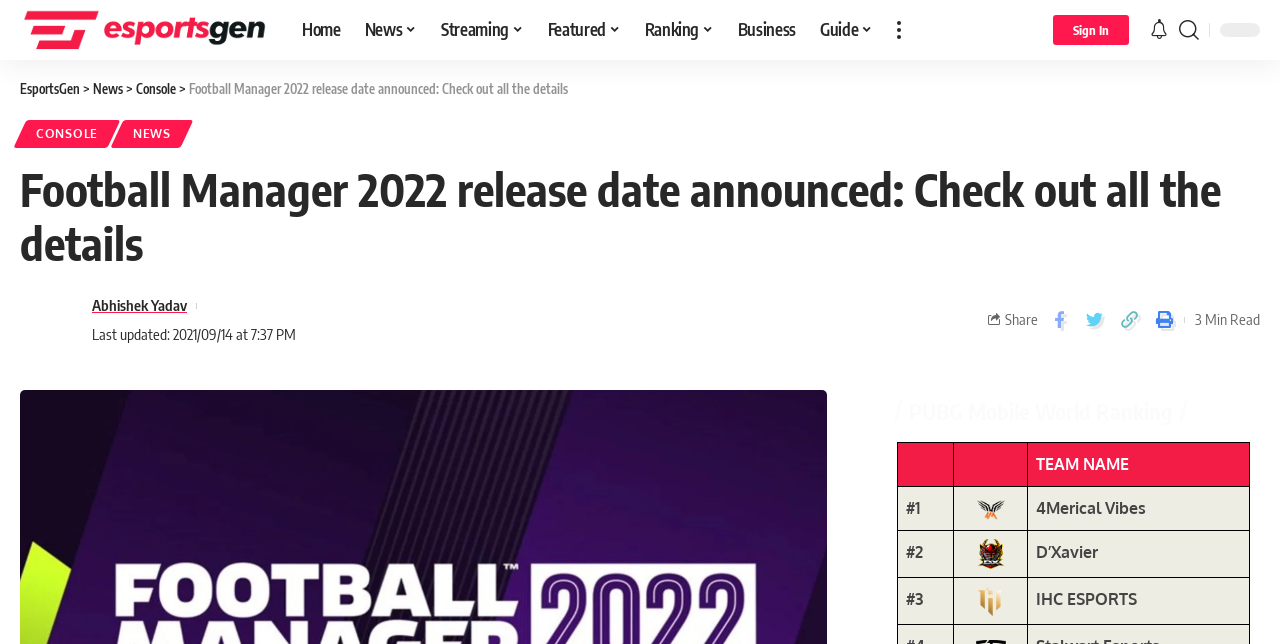What is the release date of Football Manager 2022 for PC/Mac?
Refer to the screenshot and answer in one word or phrase.

9th November